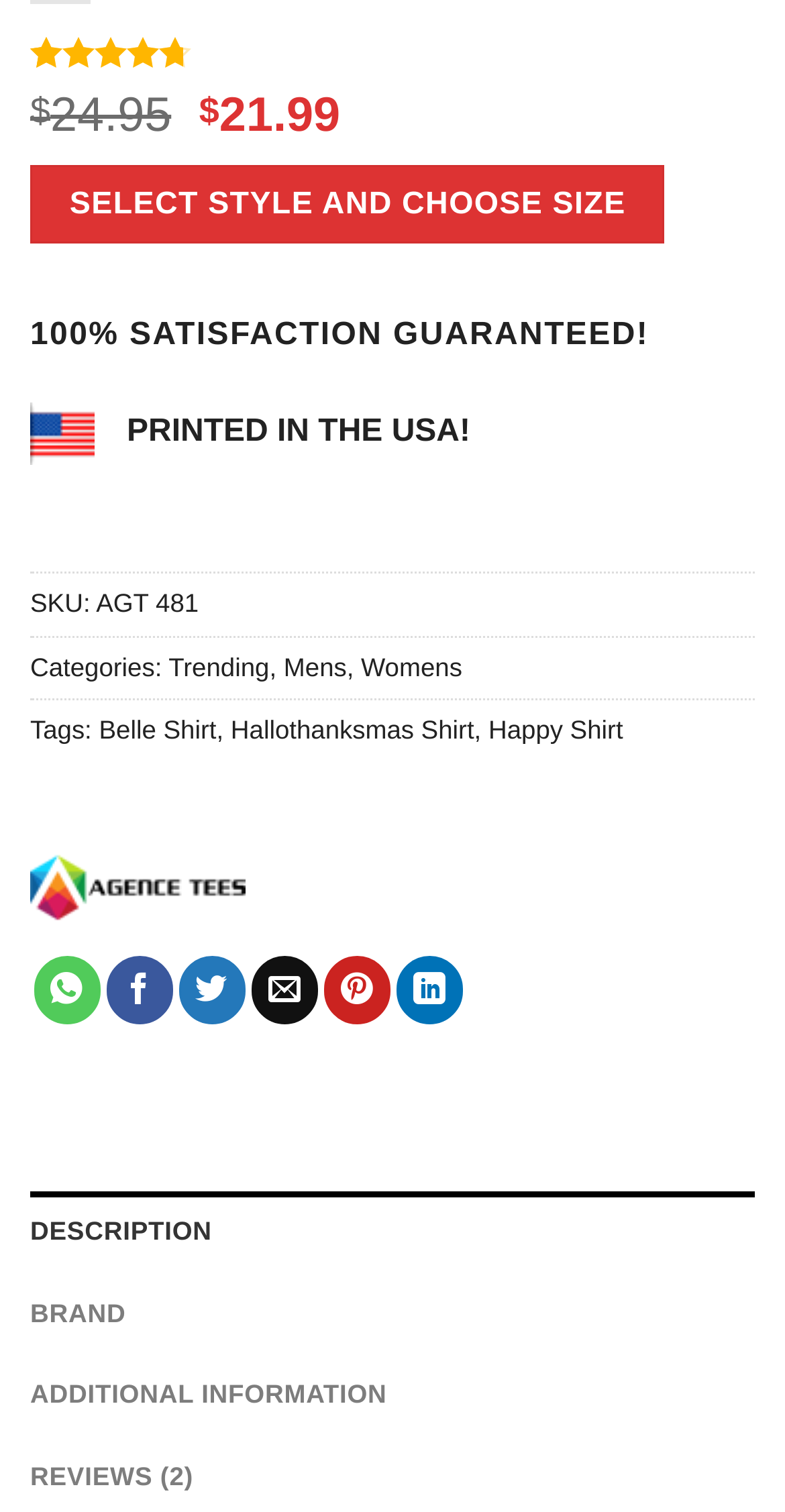Identify the bounding box of the HTML element described as: "Mens".

[0.361, 0.431, 0.442, 0.451]